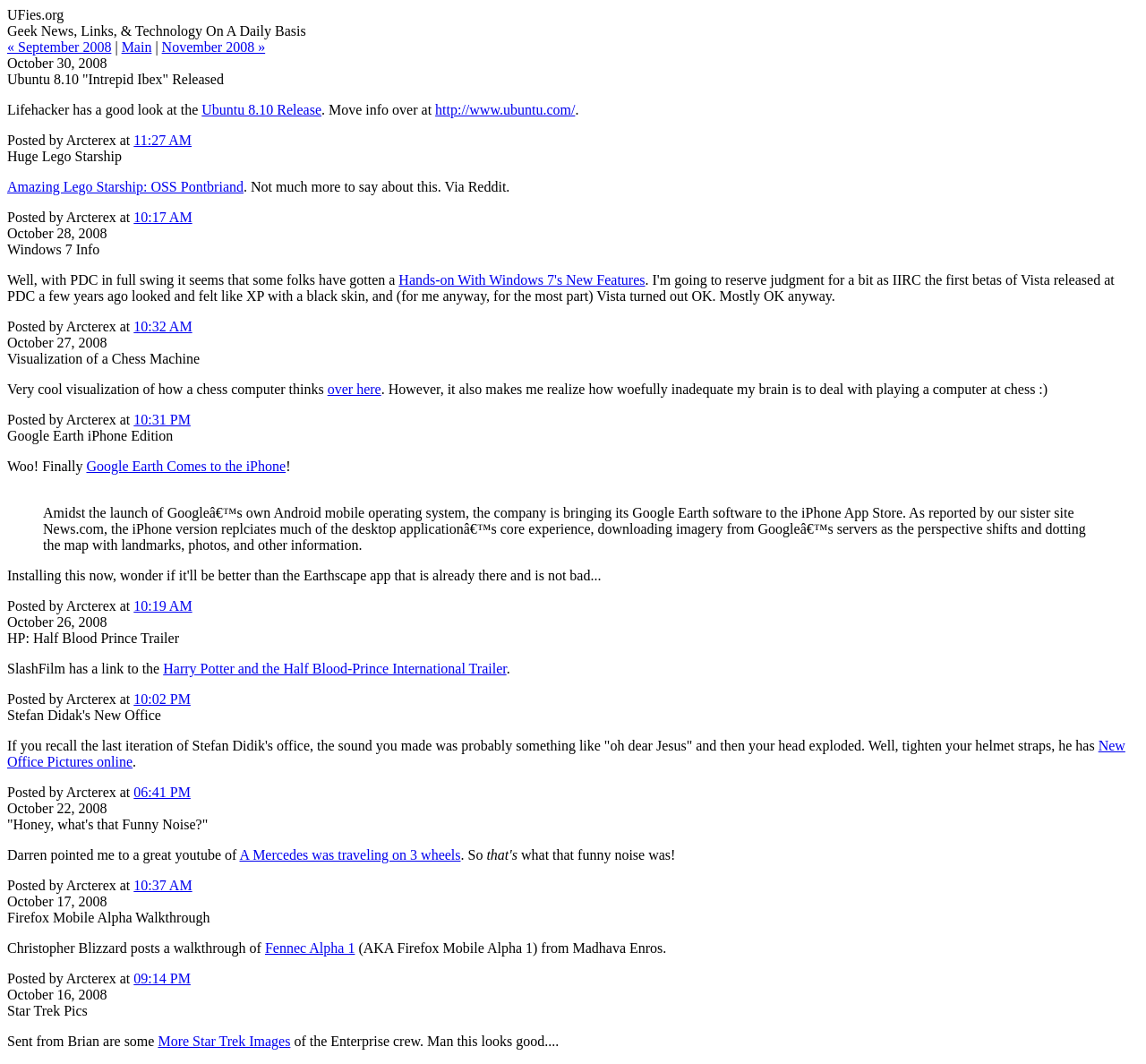Given the element description Amazing Lego Starship: OSS Pontbriand, predict the bounding box coordinates for the UI element in the webpage screenshot. The format should be (top-left x, top-left y, bottom-right x, bottom-right y), and the values should be between 0 and 1.

[0.006, 0.168, 0.212, 0.183]